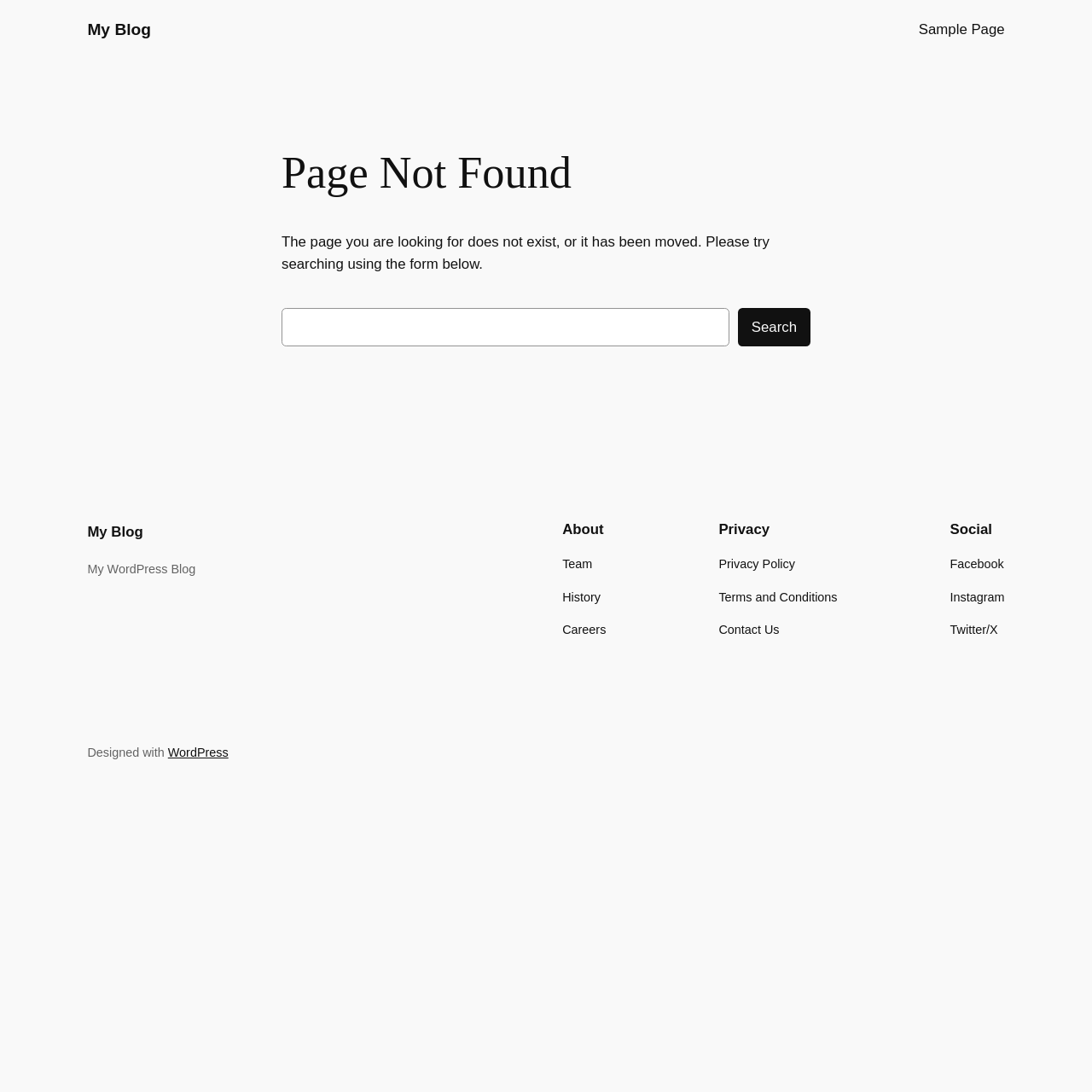Identify the bounding box coordinates of the element that should be clicked to fulfill this task: "view Privacy Policy". The coordinates should be provided as four float numbers between 0 and 1, i.e., [left, top, right, bottom].

[0.658, 0.508, 0.728, 0.526]